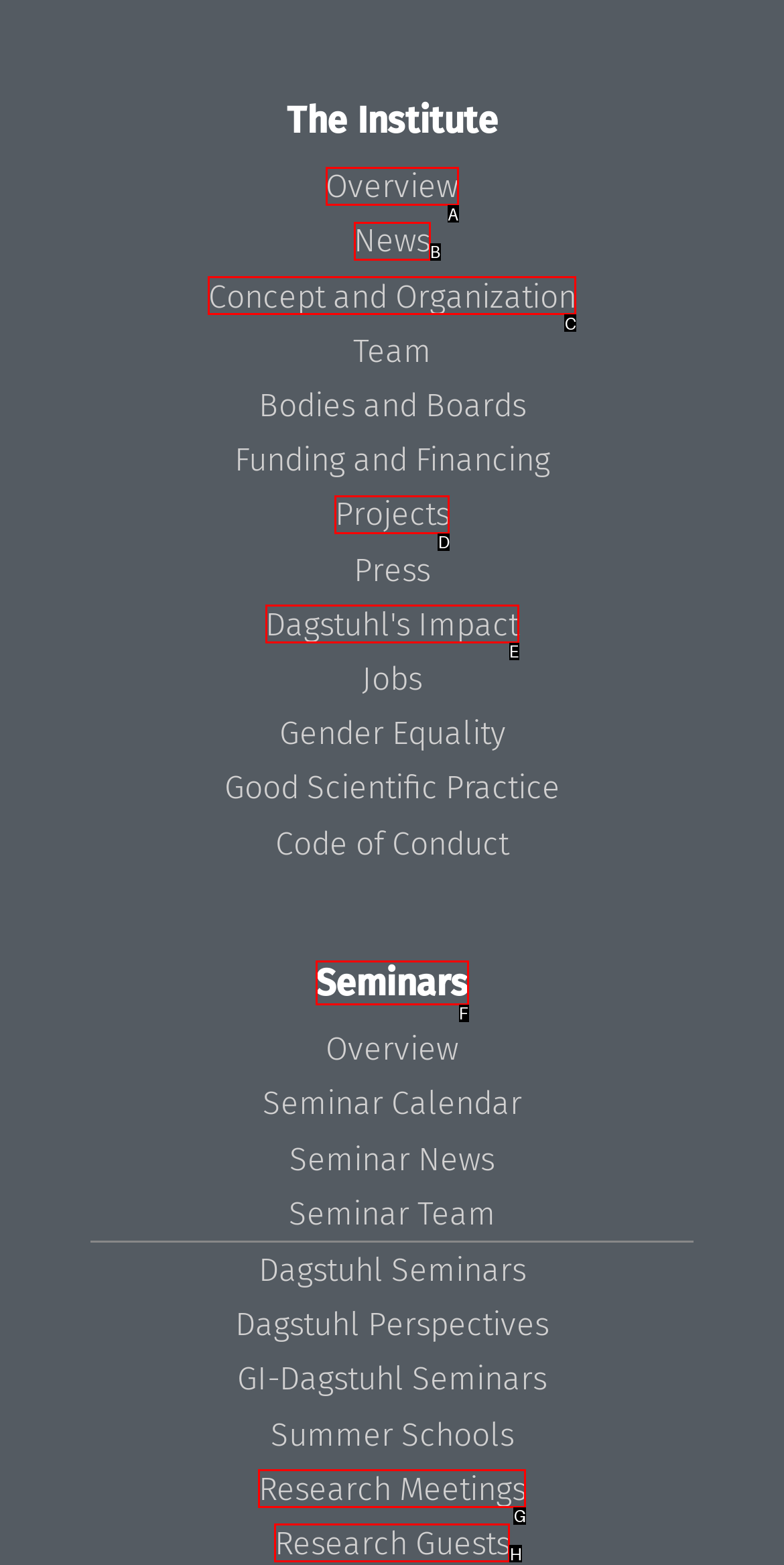Identify which HTML element matches the description: Projects
Provide your answer in the form of the letter of the correct option from the listed choices.

D